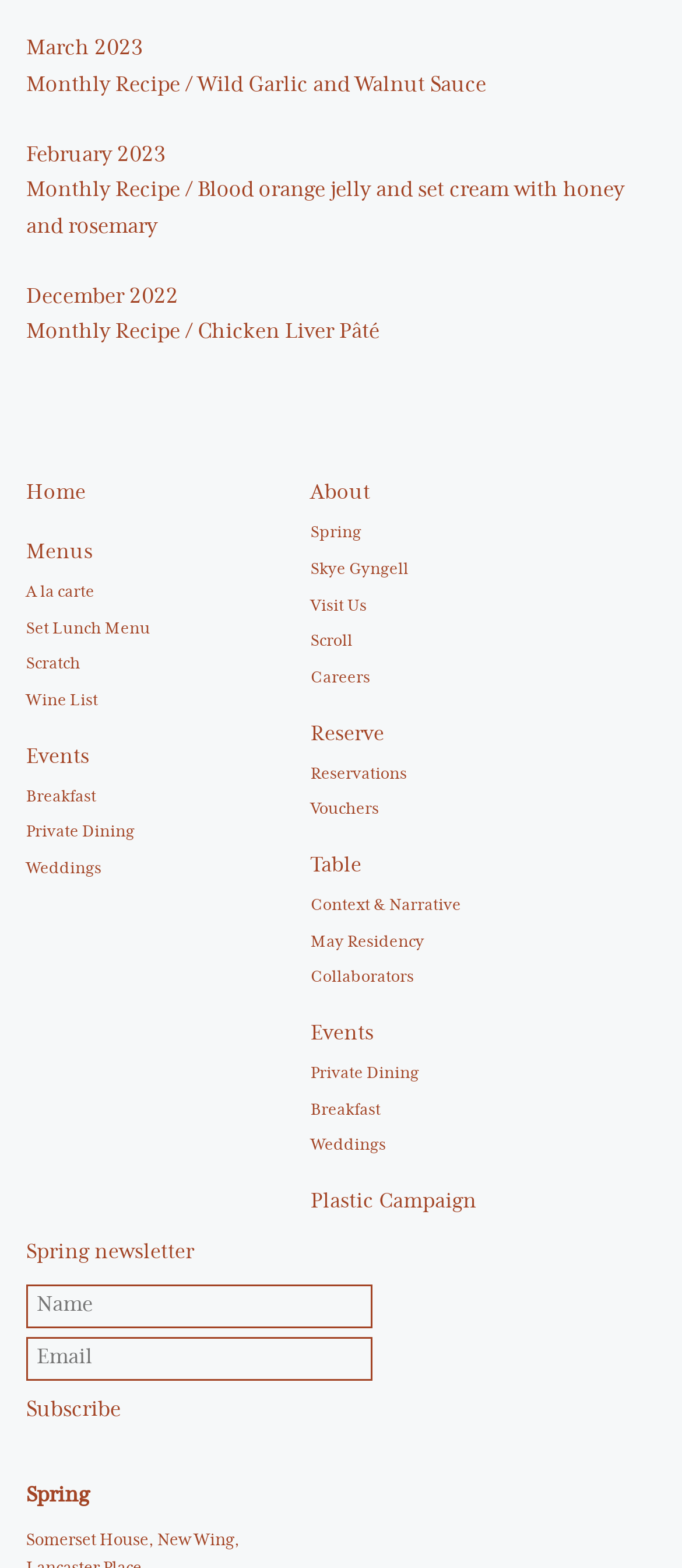Please identify the bounding box coordinates of the region to click in order to complete the task: "Go to Home page". The coordinates must be four float numbers between 0 and 1, specified as [left, top, right, bottom].

[0.038, 0.303, 0.378, 0.33]